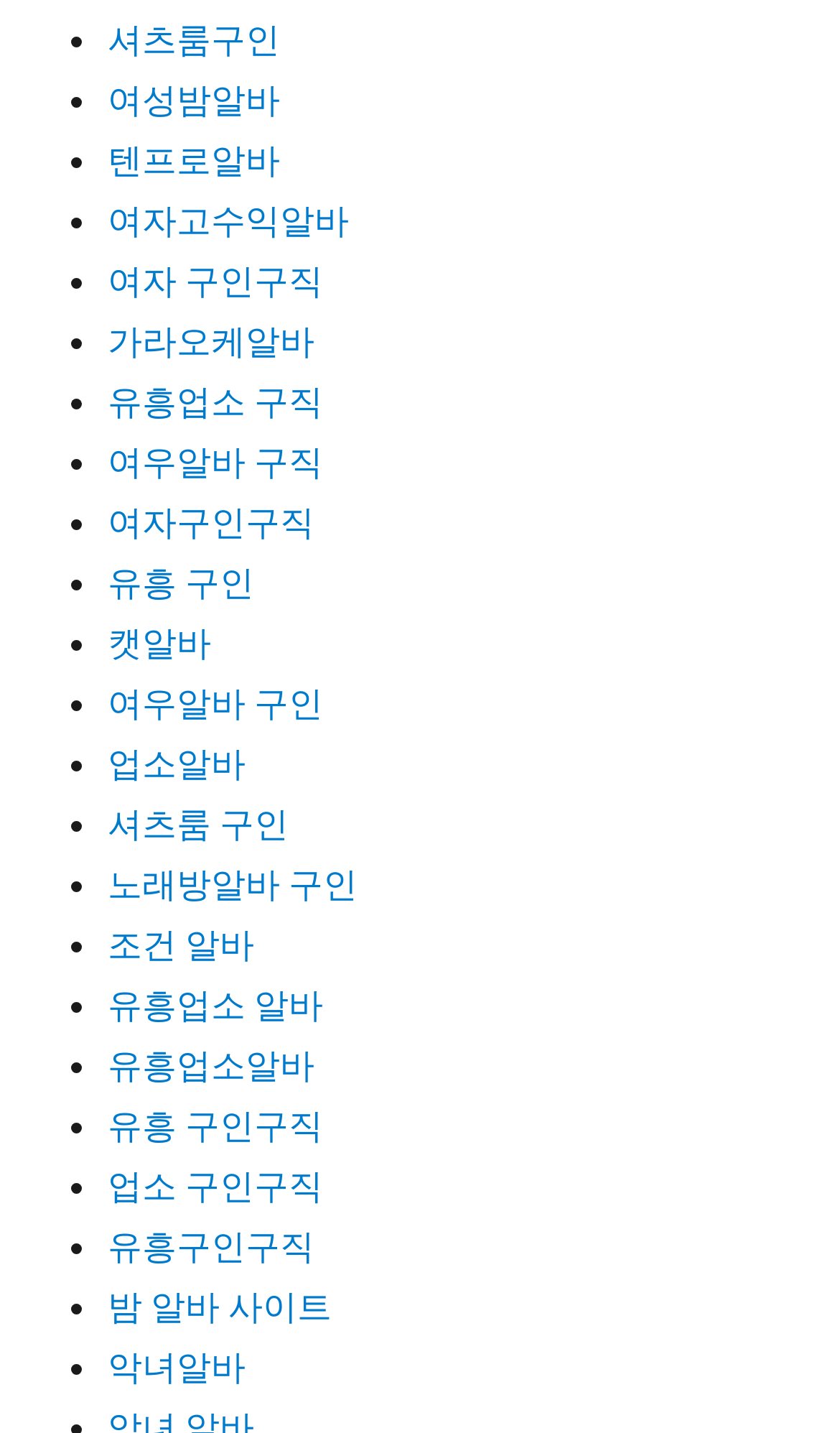Provide a brief response using a word or short phrase to this question:
Are there any list markers on the webpage?

Yes